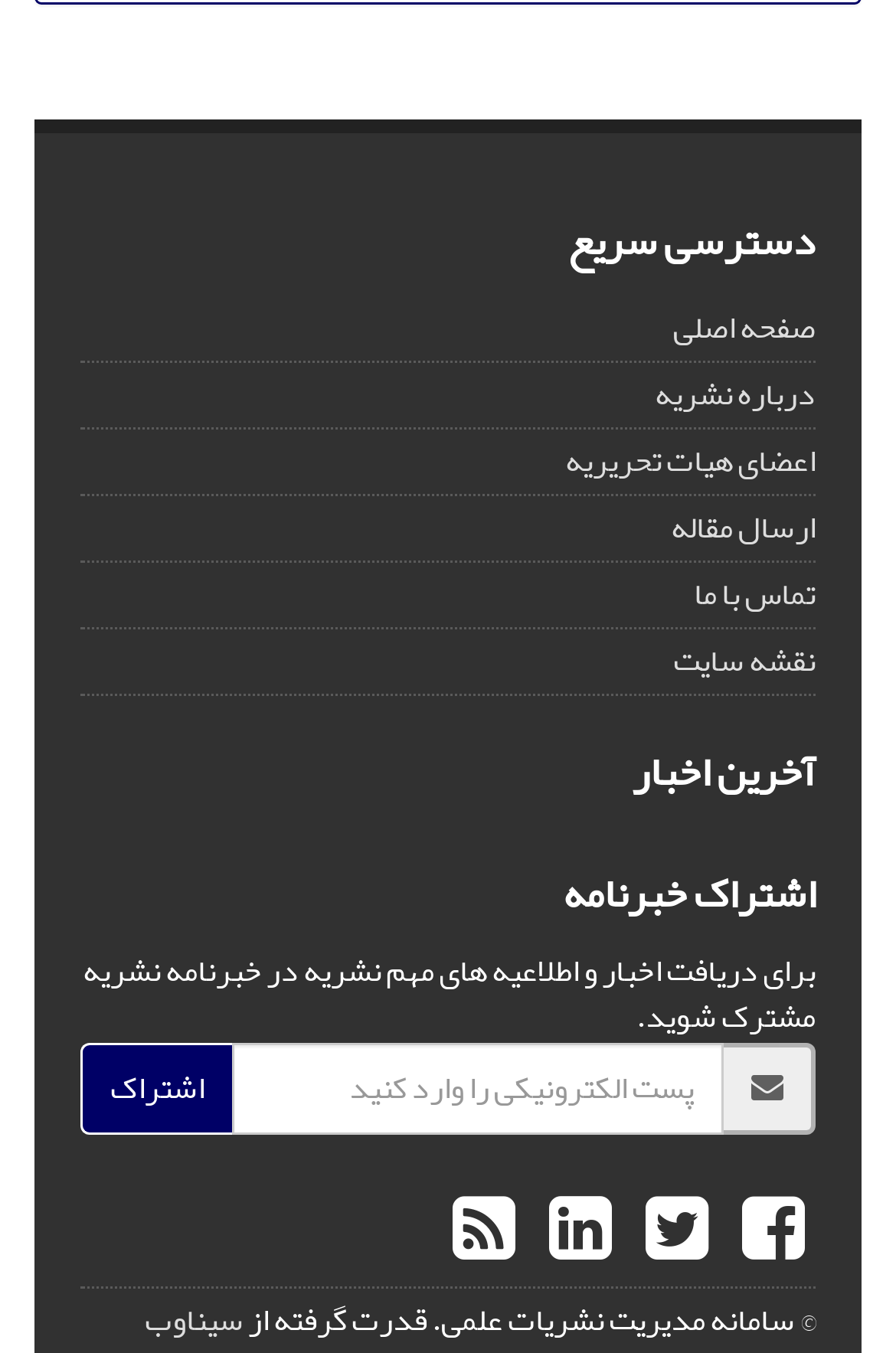What is the purpose of the textbox?
Based on the content of the image, thoroughly explain and answer the question.

The textbox is used to enter an email address, as indicated by the text 'پست الکترونیکی را وارد کنید' which translates to 'Enter your email', and is required for subscription, as indicated by the 'required: True' attribute.